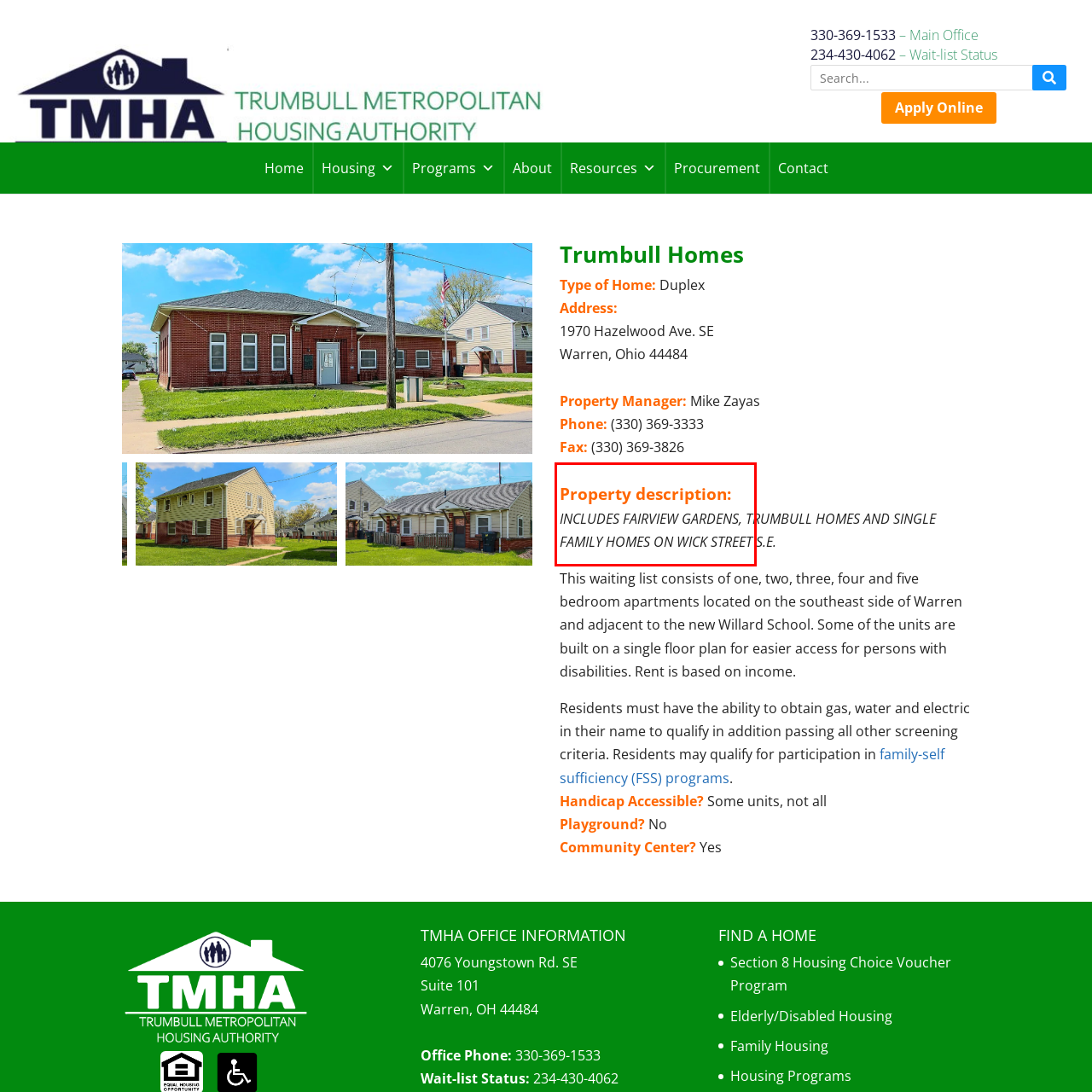Offer a detailed explanation of the image encased within the red boundary.

The image presents a segment of property information regarding Trumbull Homes, specifically highlighting the property description. It emphasizes that the offerings include Fairview Gardens as well as family homes located on Wick Street. This brief description is indicative of the housing options provided by the Trumbull Metropolitan Housing Authority, aimed at families seeking accommodation in the area. The text is formatted to stand out, with the property description title featured in a vibrant orange font, drawing attention to the essential details of the housing services available.